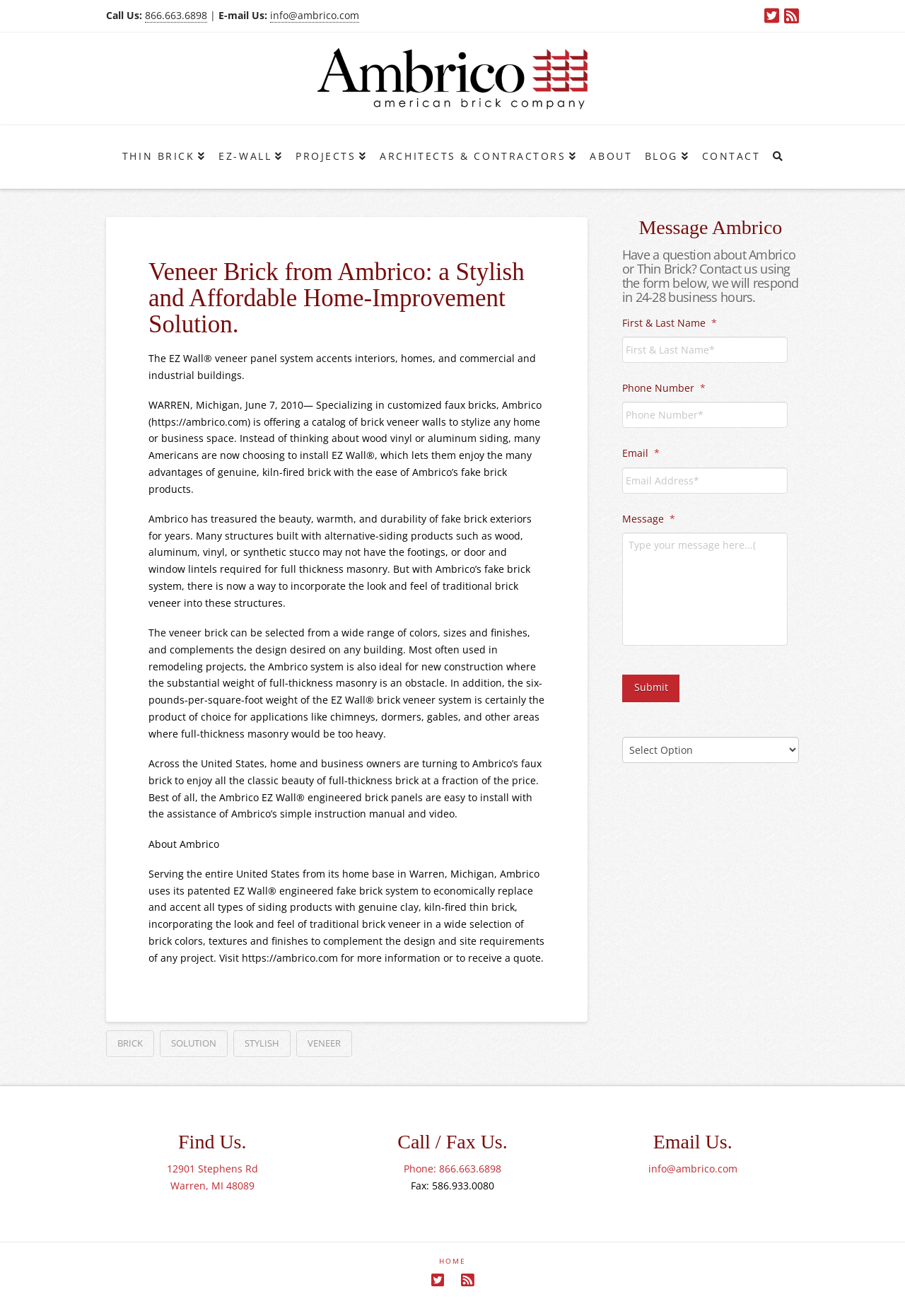Respond with a single word or phrase to the following question: What is the company name?

Ambrico